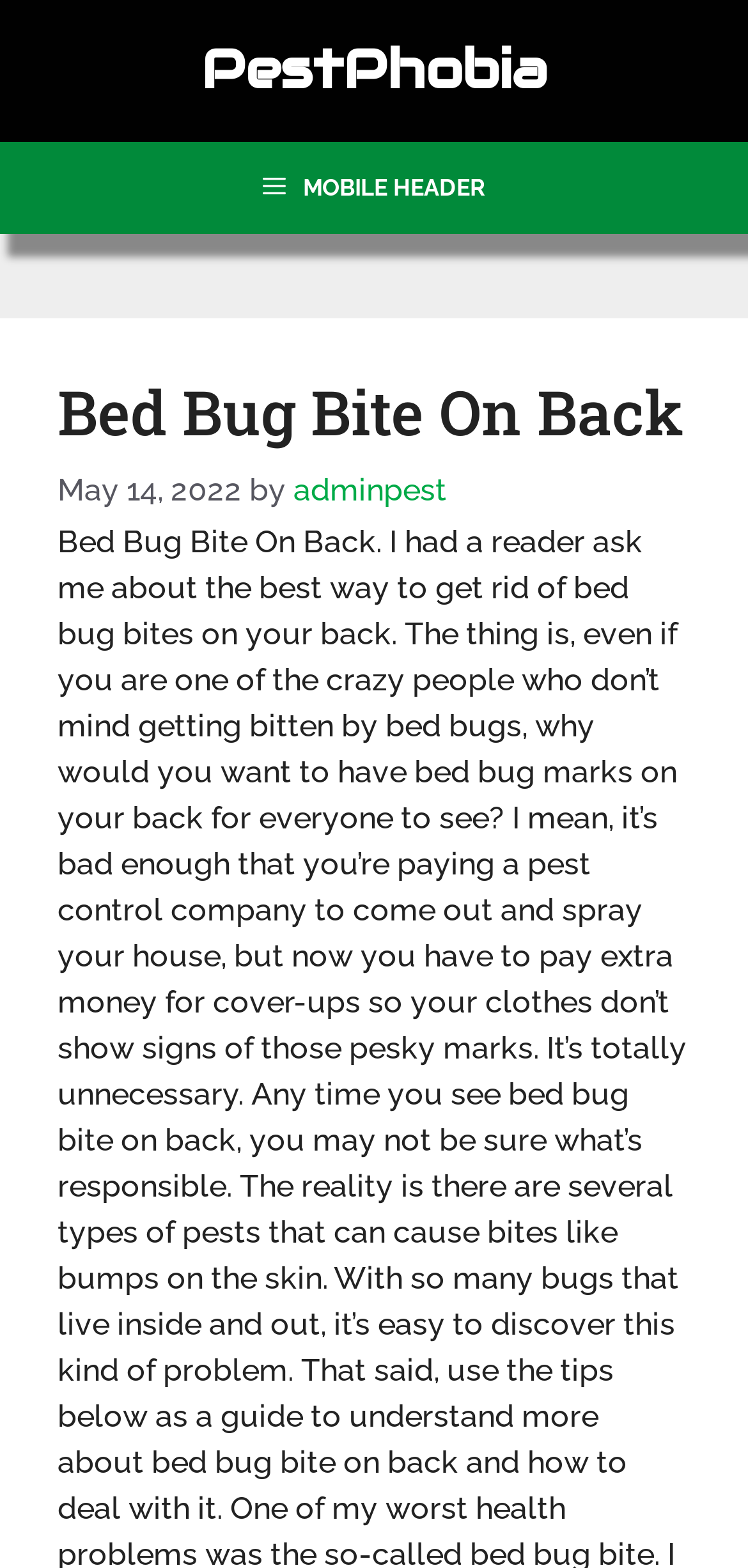Offer an in-depth caption of the entire webpage.

The webpage is about bed bug bites on the back, specifically discussing how to get rid of them. At the top of the page, there is a banner that spans the entire width, containing a link to the website "PestPhobia" on the right side. Below the banner, there is a navigation menu that can be toggled by a button labeled "MOBILE HEADER" on the left side.

The main content of the page is headed by a title "Bed Bug Bite On Back" which is centered near the top of the page. Below the title, there is a timestamp "May 14, 2022" on the left side, followed by the text "by" and a link to the author "adminpest" on the right side.